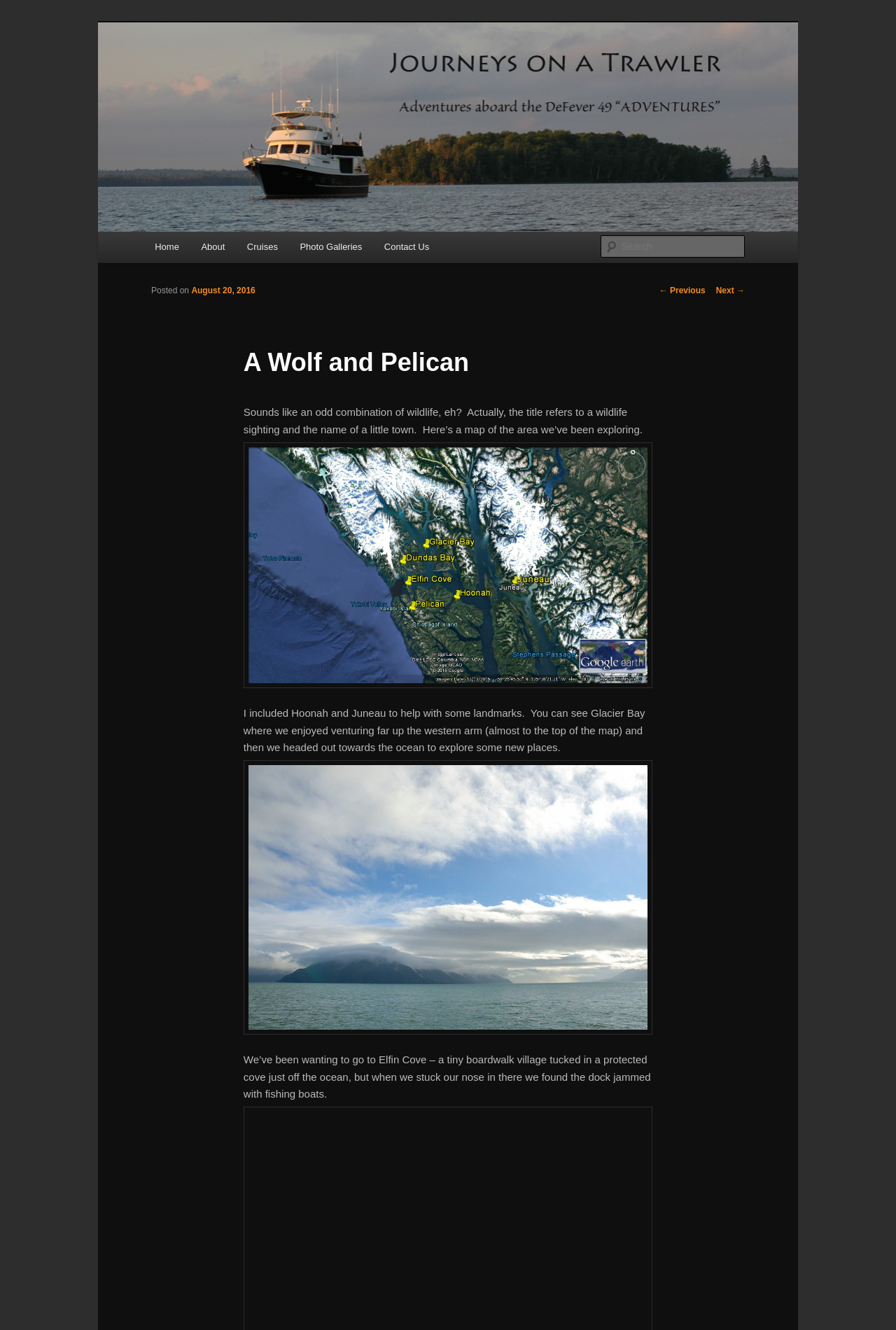Answer the following query with a single word or phrase:
What is the name of the town referred to in the title?

A Wolf and Pelican